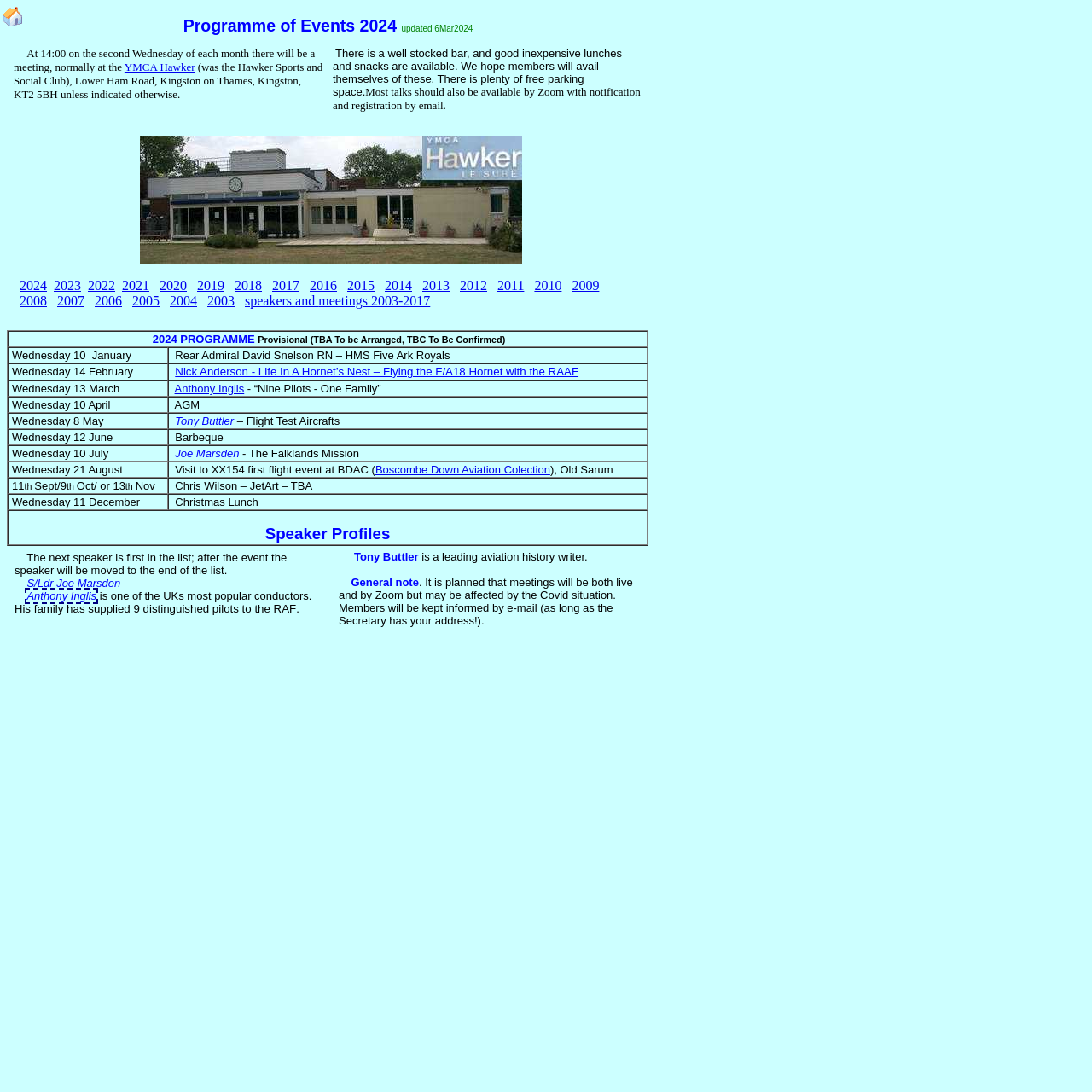Create a full and detailed caption for the entire webpage.

The webpage is titled "Programme of Events 2024" and appears to be a schedule of events for a organization or club. At the top left corner, there is a small "Home" image. Below it, there is a table with a title "Programme of Events 2024 updated 6Mar2024" followed by a description of the meetings, which will take place on the second Wednesday of each month at the YMCA Hawker, with an option to attend via Zoom.

To the right of this table, there is another table with a brief description of the venue, mentioning that it has a well-stocked bar and inexpensive lunches and snacks available. Below this, there is an image of the Hawker Centre.

Further down the page, there is a large table with a schedule of events for 2024. Each row represents a meeting, with the date and title of the event, as well as a brief description of the speaker and their topic. Some of the events have links to more information about the speakers or topics.

Scattered throughout the page, there are several blocks of text providing general information about the meetings, such as a note about the Covid situation and how it may affect the meetings, and a reminder that members will be kept informed by email.

At the bottom of the page, there are several short biographies of speakers, including Tony Buttler, S/Ldr Joe Marsden, and Anthony Inglis, with links to more information about them.